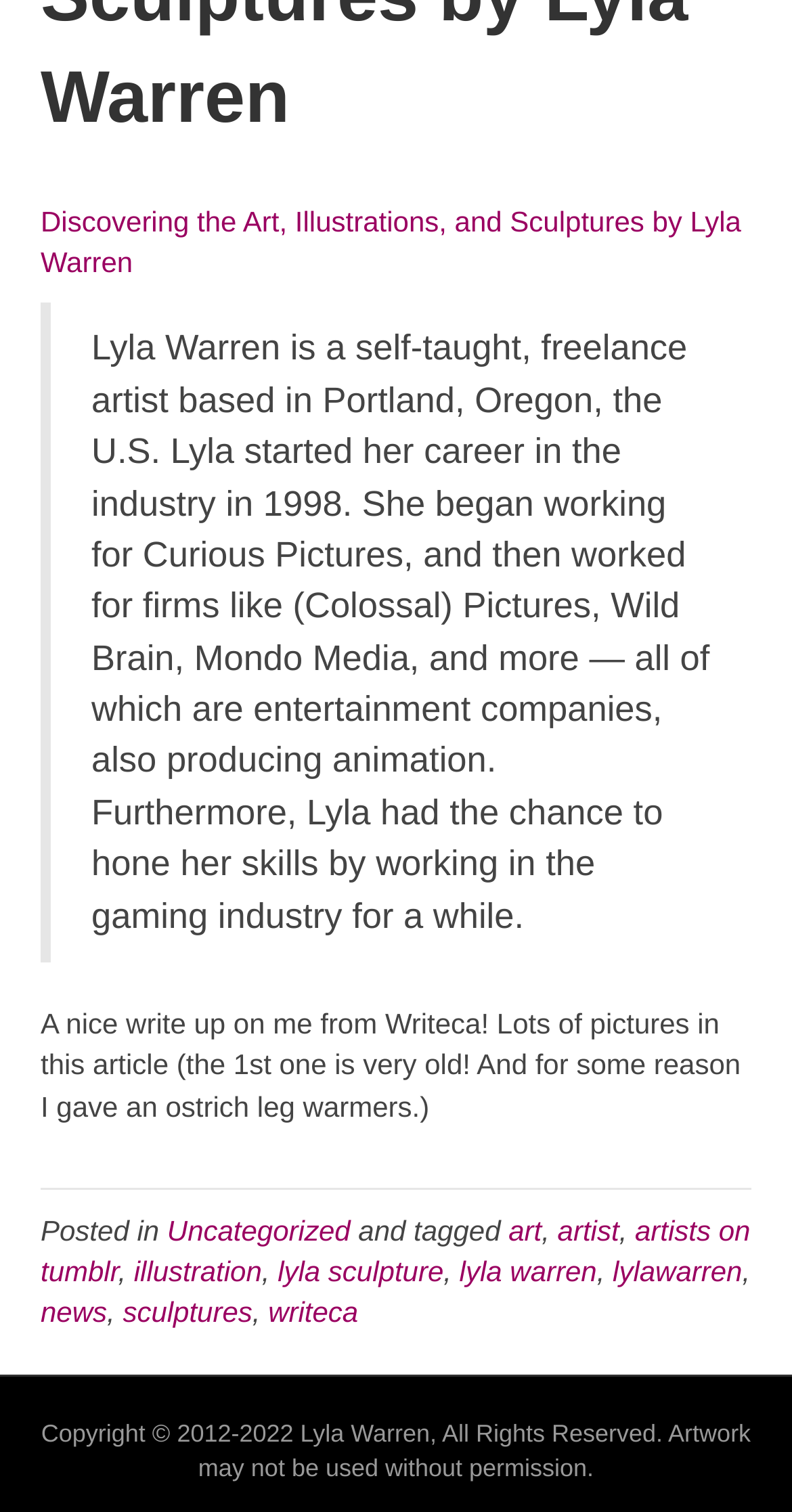Please find the bounding box coordinates (top-left x, top-left y, bottom-right x, bottom-right y) in the screenshot for the UI element described as follows: sculptures

[0.155, 0.857, 0.319, 0.879]